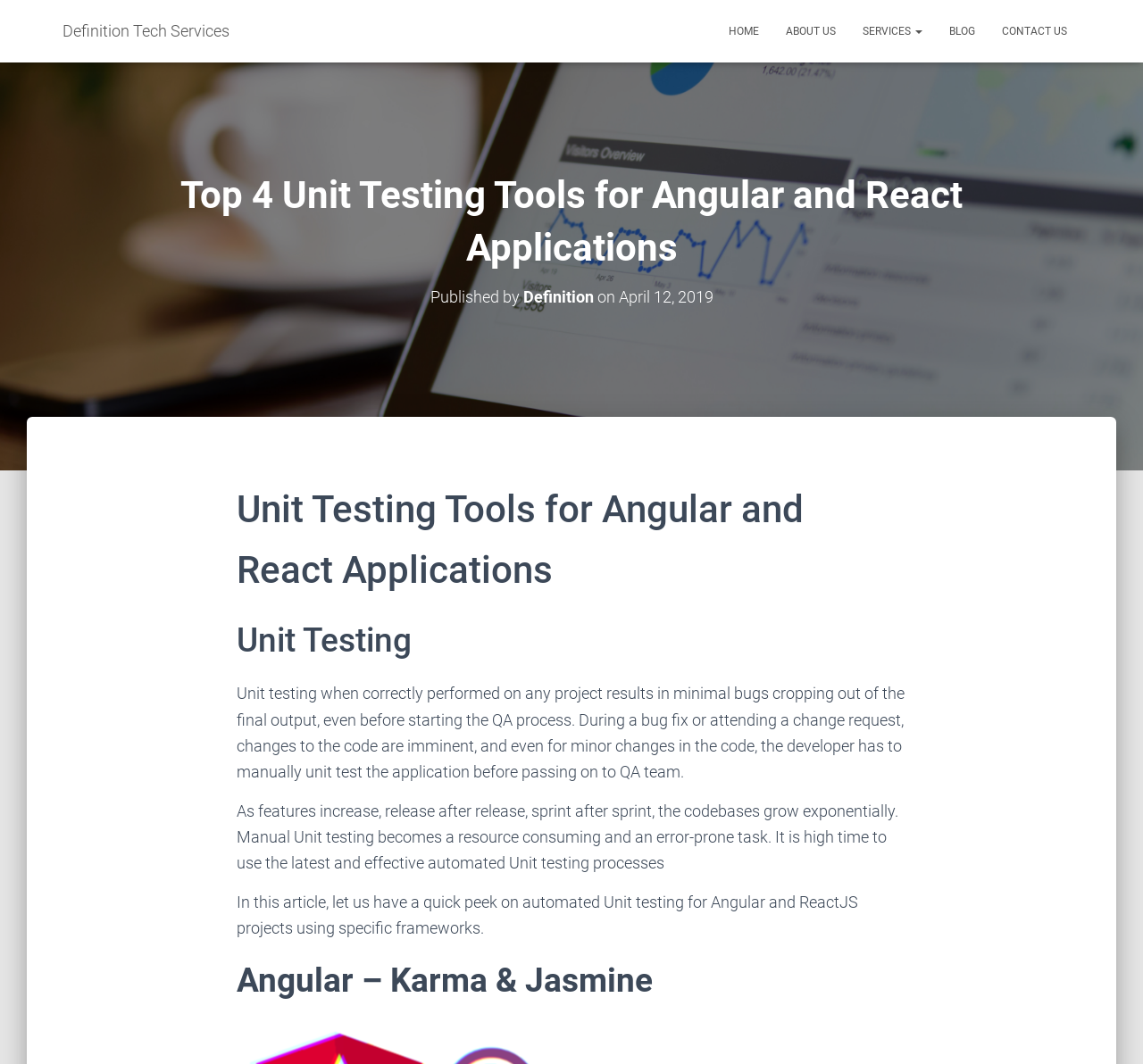Identify the text that serves as the heading for the webpage and generate it.

Top 4 Unit Testing Tools for Angular and React Applications